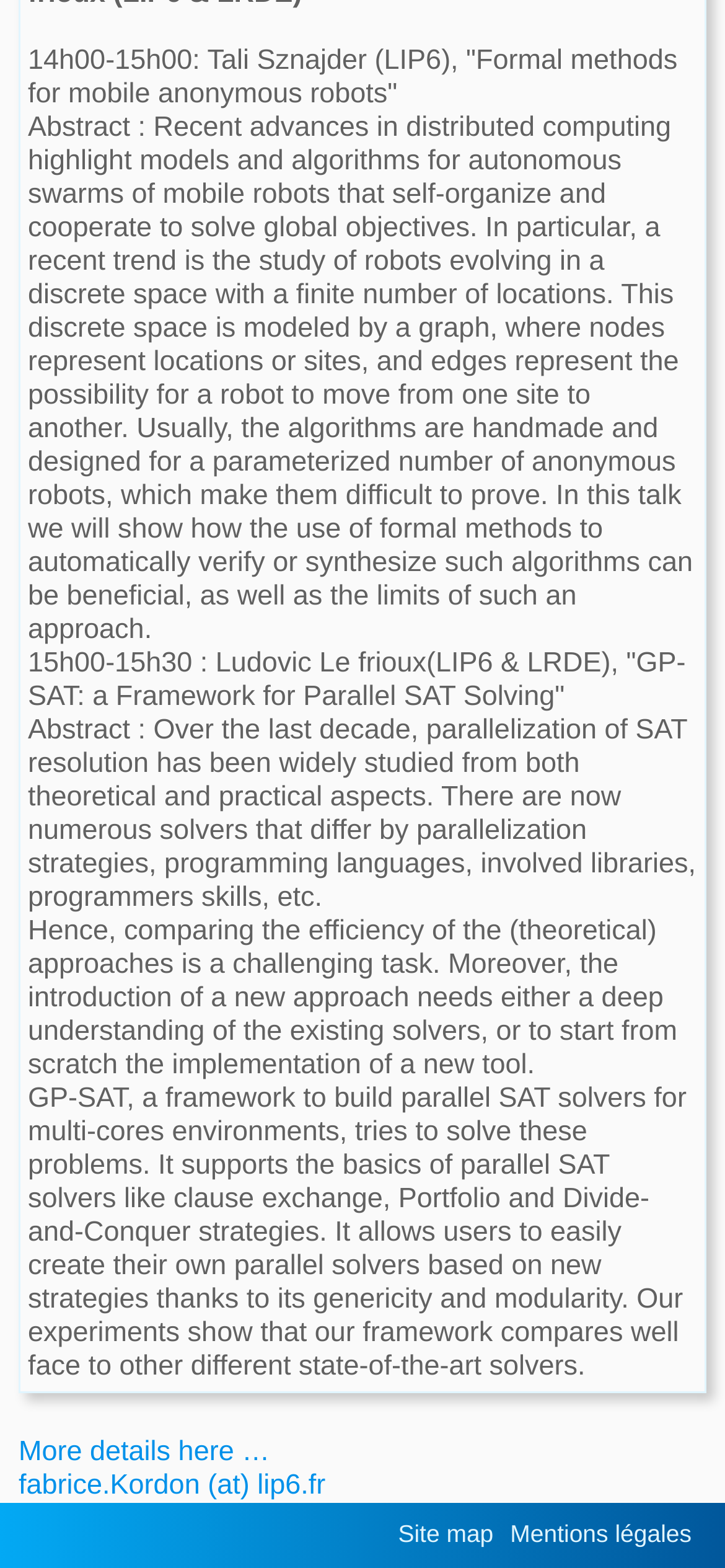Given the element description "Mentions légales" in the screenshot, predict the bounding box coordinates of that UI element.

[0.704, 0.969, 0.954, 0.987]